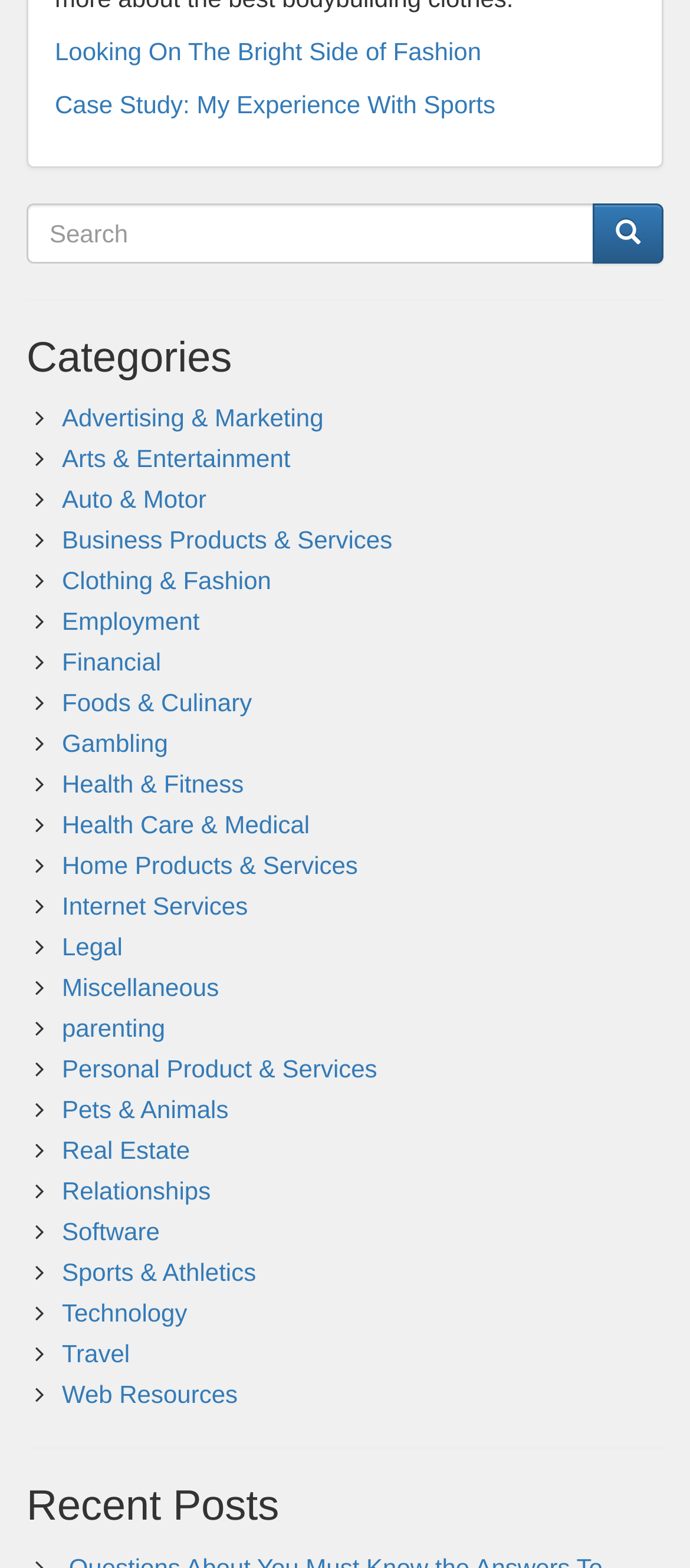Look at the image and give a detailed response to the following question: How many categories are listed on the webpage?

The webpage lists 20 categories, including 'Advertising & Marketing', 'Arts & Entertainment', 'Auto & Motor', and so on, which are all links under the 'Categories' heading.